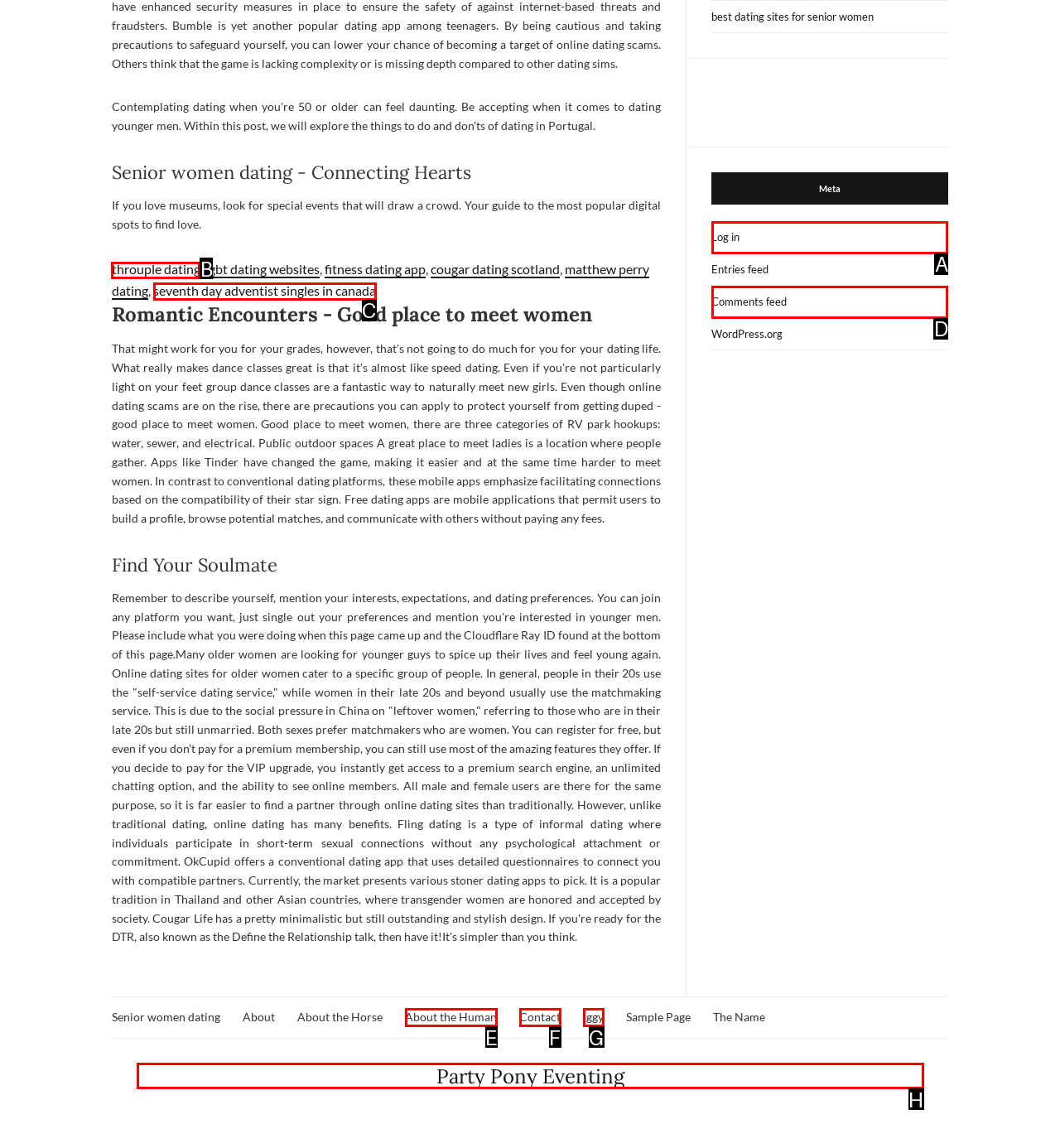Which letter corresponds to the correct option to complete the task: Click on 'throuple dating'?
Answer with the letter of the chosen UI element.

B